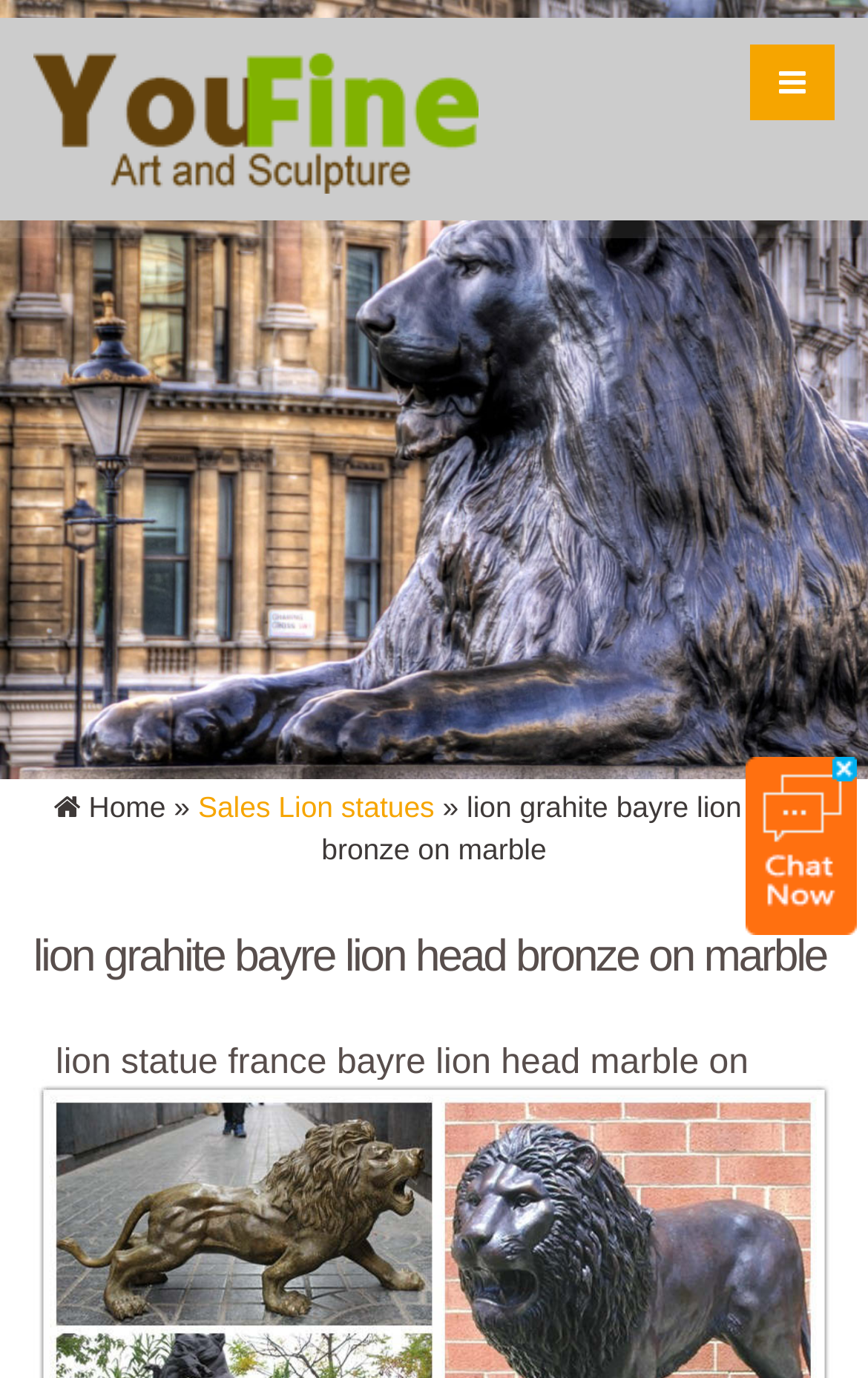Create a detailed narrative describing the layout and content of the webpage.

The webpage appears to be an online store or catalog for lion statues and sculptures. At the top left, there is a link to "You Fine Art Sculpture" accompanied by a small image. To the right of this, there is a button with an icon. Below this, there is a navigation menu with a "Home" link followed by a link to "Sales Lion statues". 

On the left side of the page, there is a heading that reads "lion grahite bayre lion head bronze on marble", which is likely the title of the page or a product category. Below this, there is a longer heading that describes a specific product, "lion statue france bayre lion head marble on marble- Marble...". 

Further down, there is a block of text that appears to be a product description, mentioning "garden stone temple lions bayre lion head marble on marble" and "Signed Barye African Lion Family Bronze Sculpture Art Deco Marble... lion marble statues | eBay". This text is likely describing a specific product or set of products. 

On the right side of the page, there is a large image, but its contents are not specified. Overall, the page appears to be showcasing various lion statues and sculptures, with links and descriptions to facilitate online shopping.